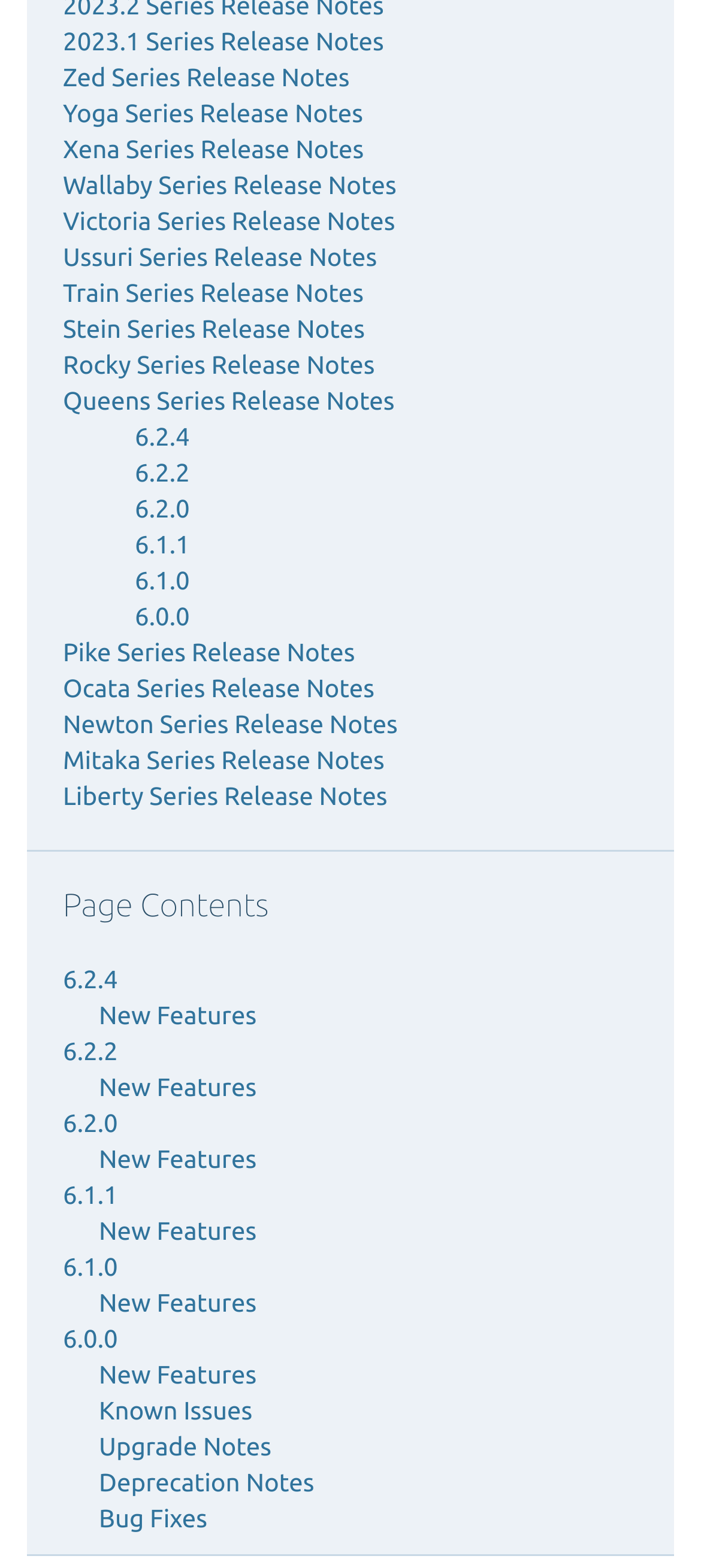How many 'New Features' links are there?
Using the image as a reference, deliver a detailed and thorough answer to the question.

I counted the number of links with 'New Features' in their text, starting from the first one under '6.2.4' to the last one under '6.0.0', and found 6 of them.